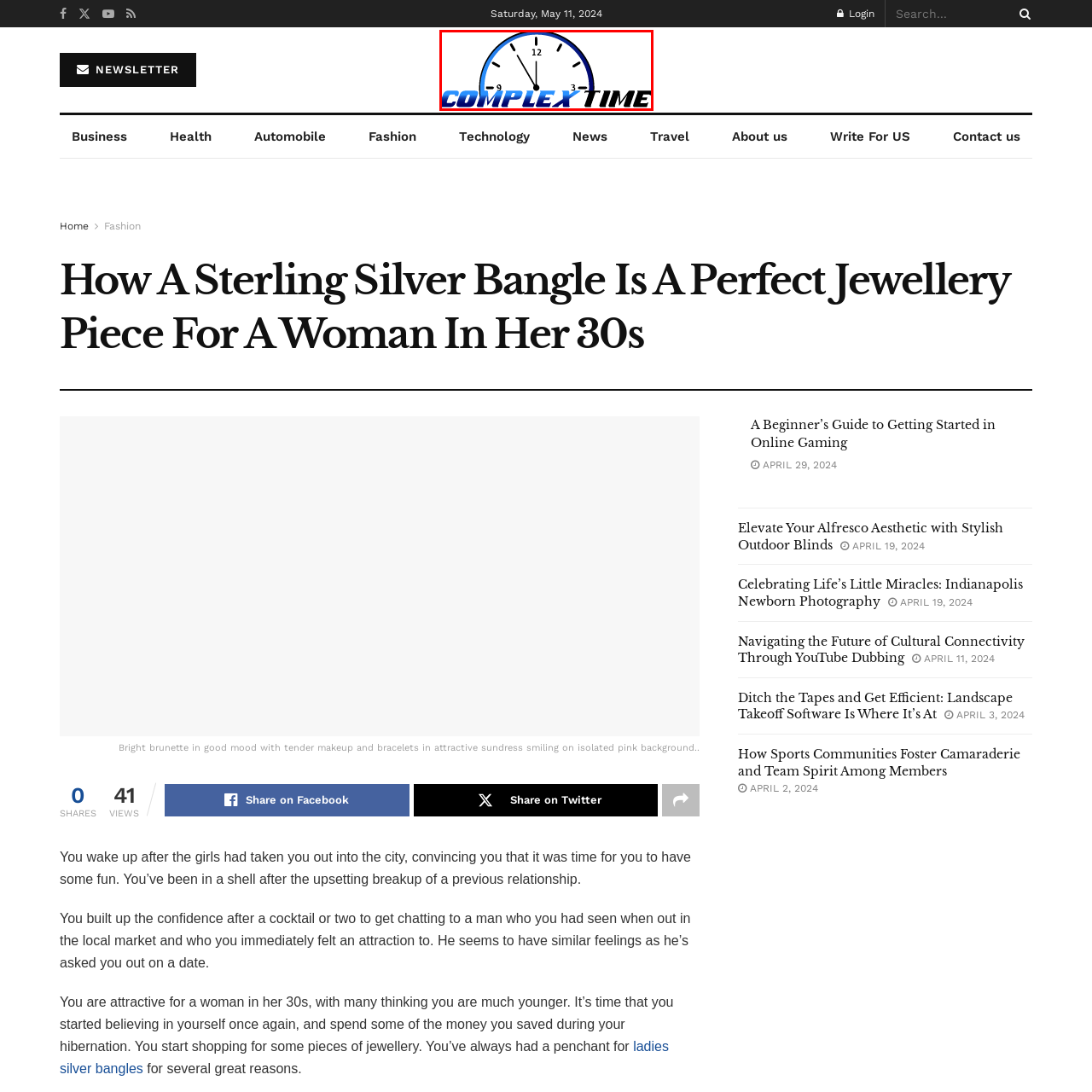Focus on the image within the purple boundary, What is the font style of the brand name? 
Answer briefly using one word or phrase.

Bold, modern